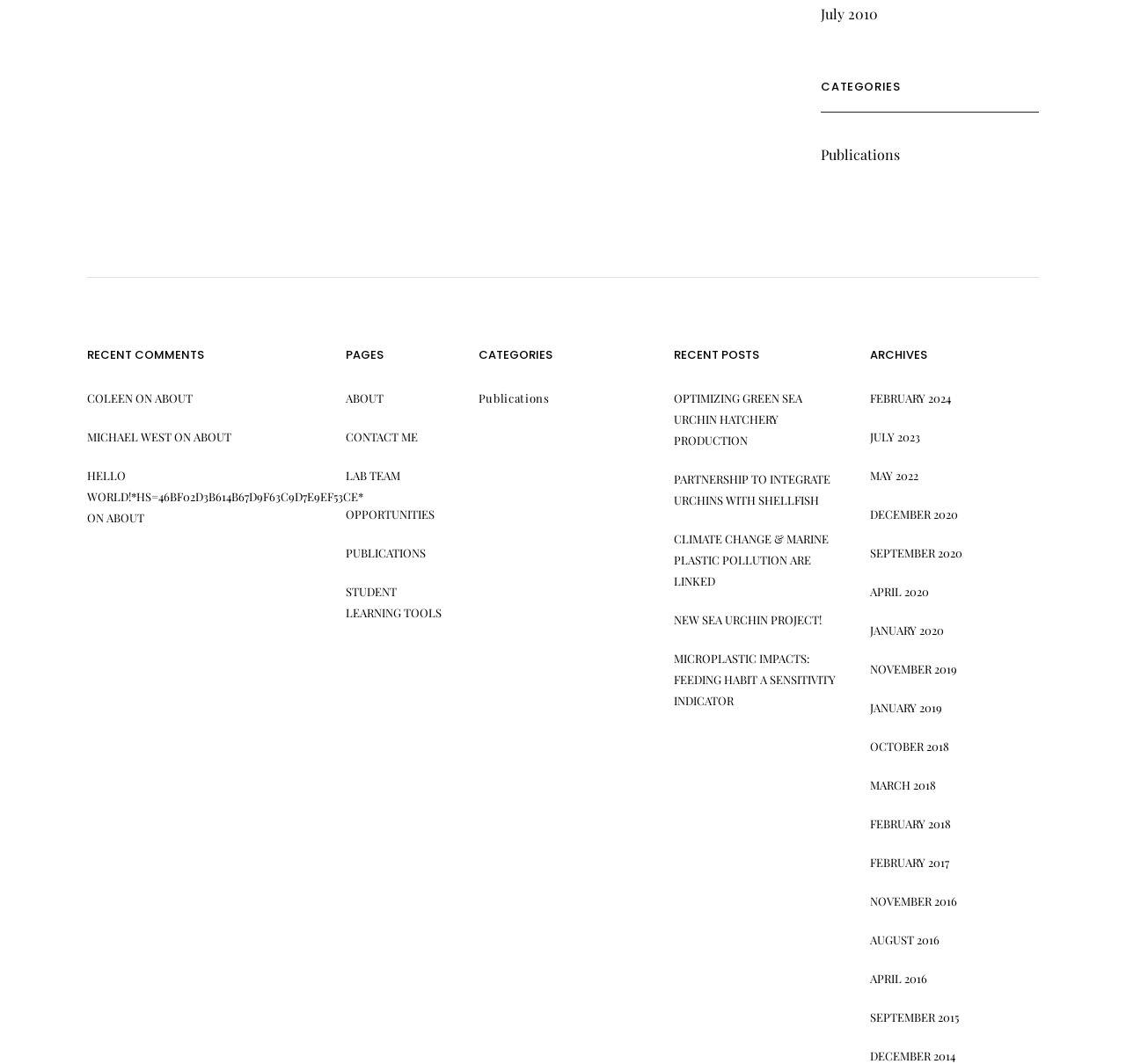How many links are there under the 'PAGES' heading?
Answer the question with detailed information derived from the image.

I counted the number of links under the 'PAGES' heading, and there are 5 of them: 'ABOUT', 'CONTACT ME', 'LAB TEAM', 'OPPORTUNITIES', and 'STUDENT LEARNING TOOLS'.